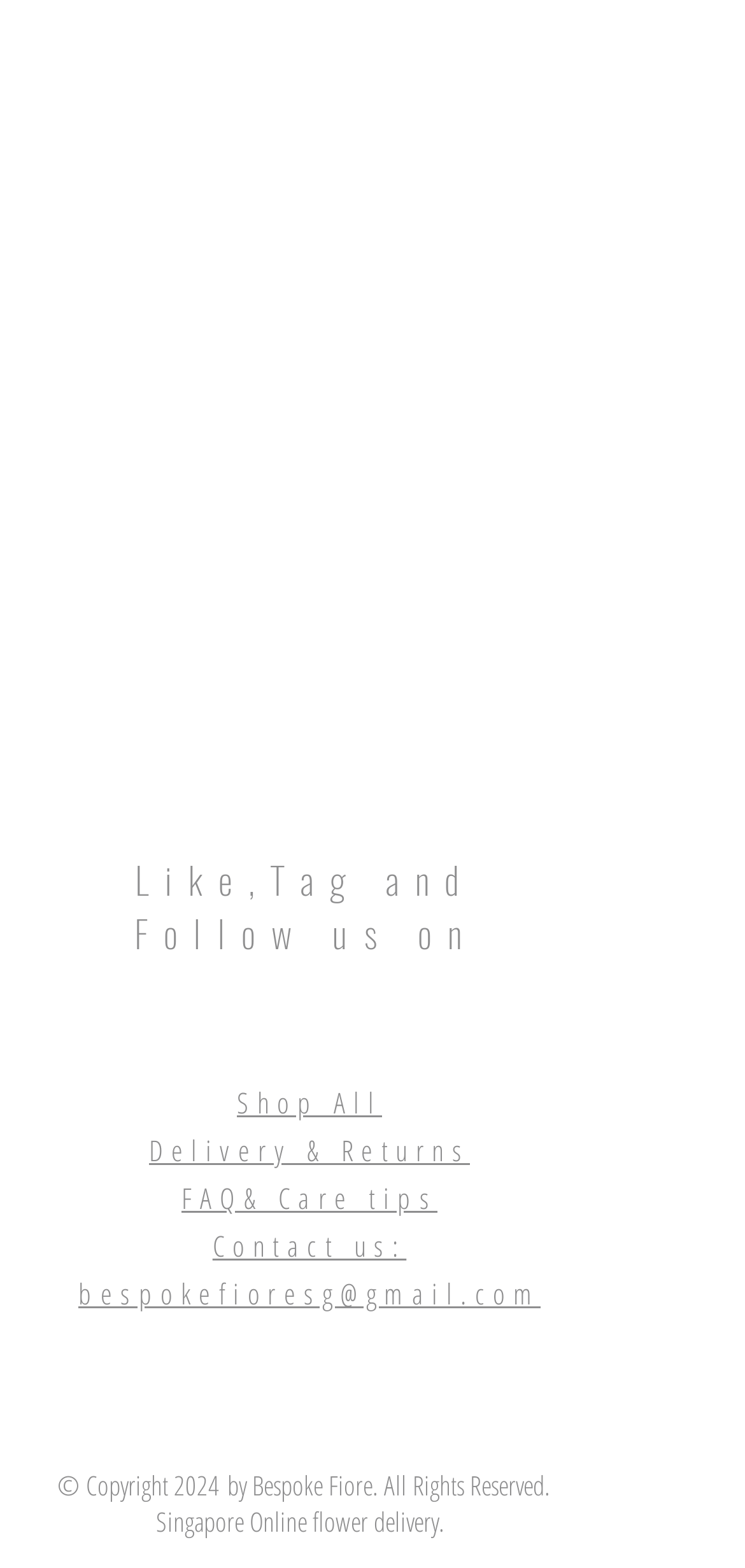What is the email address to contact the website?
Look at the image and provide a detailed response to the question.

I found the contact information at the bottom of the webpage, where it says 'Contact us: bespokefioresg@gmail.com'.